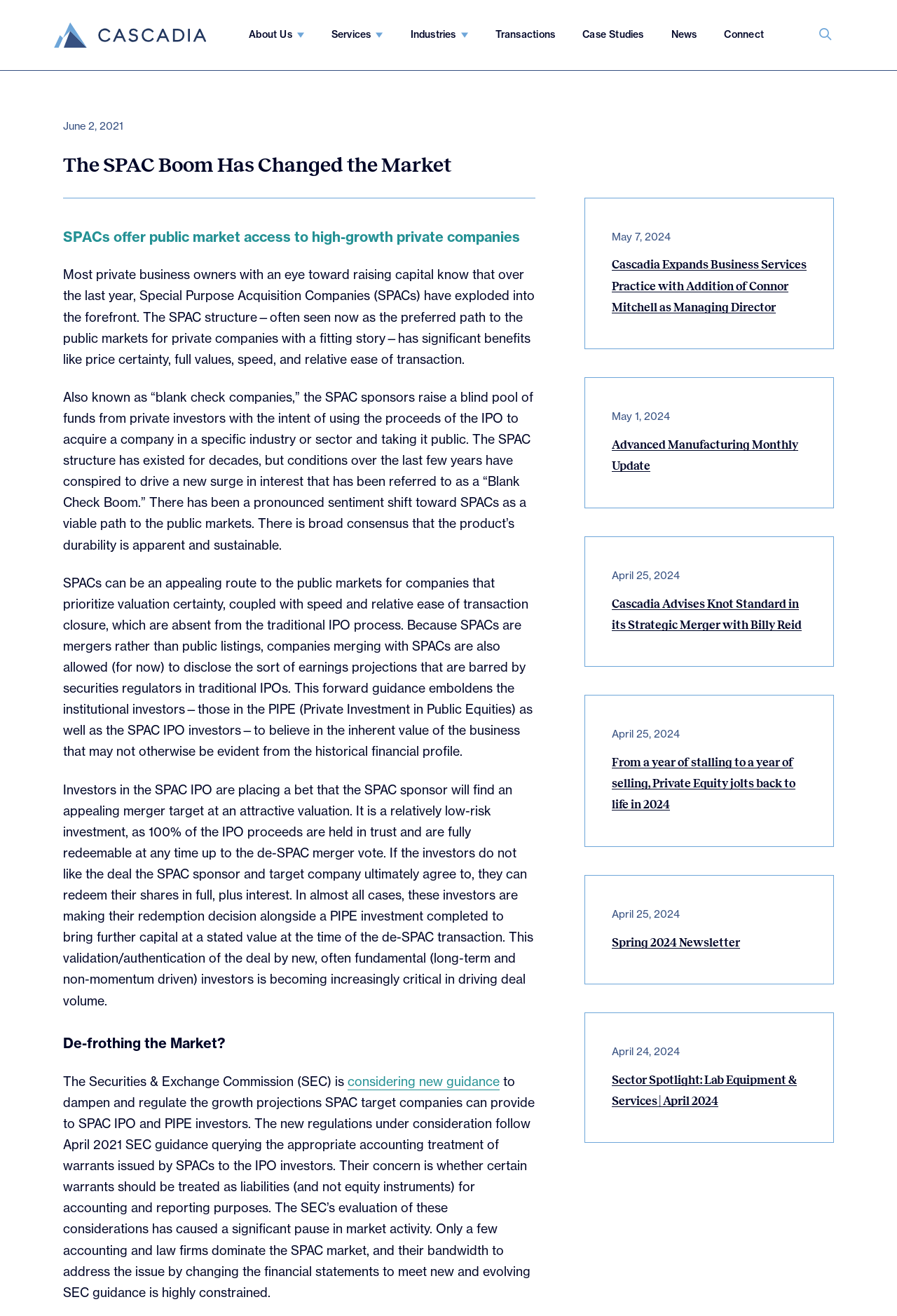Given the element description aria-label="Search Submit", identify the bounding box coordinates for the UI element on the webpage screenshot. The format should be (top-left x, top-left y, bottom-right x, bottom-right y), with values between 0 and 1.

[0.901, 0.013, 0.94, 0.04]